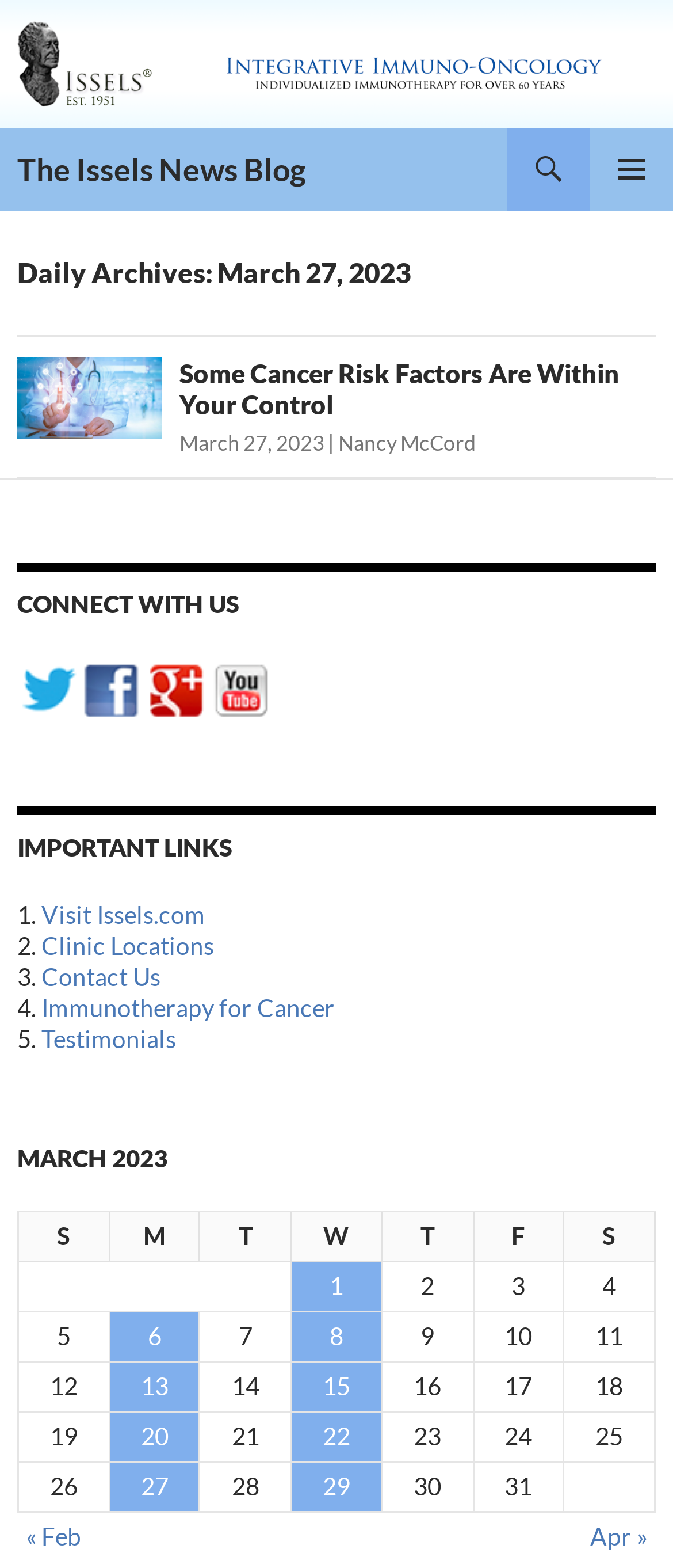Create a detailed narrative describing the layout and content of the webpage.

The webpage is a blog page from "The Issels News Blog" with a focus on cancer-related topics. At the top, there is a header section with a logo image and a link to the blog's homepage. Below the header, there is a search bar and a primary menu button on the right side.

The main content area is divided into several sections. The first section is a header with the title "Daily Archives: March 27, 2023". Below this header, there is an article with a heading "Some Cancer Risk Factors Are Within Your Control" and a link to the full article. The article also includes the date "March 27, 2023" and the author's name "Nancy McCord".

Following the article, there are three sections with headings "CONNECT WITH US", "IMPORTANT LINKS", and a table with a caption "MARCH 2023". The "CONNECT WITH US" section has a social media image, while the "IMPORTANT LINKS" section has five links to different pages, including the clinic's website, locations, contact information, immunotherapy for cancer, and testimonials.

The table with the caption "MARCH 2023" has a calendar layout with rows and columns representing days of the week and dates of the month. Each cell in the table contains a link to a blog post published on that specific date. There are 26 links in total, each corresponding to a different day in March 2023.

Overall, the webpage is a blog page with a focus on cancer-related topics, providing access to various articles, links, and resources related to the clinic and its services.